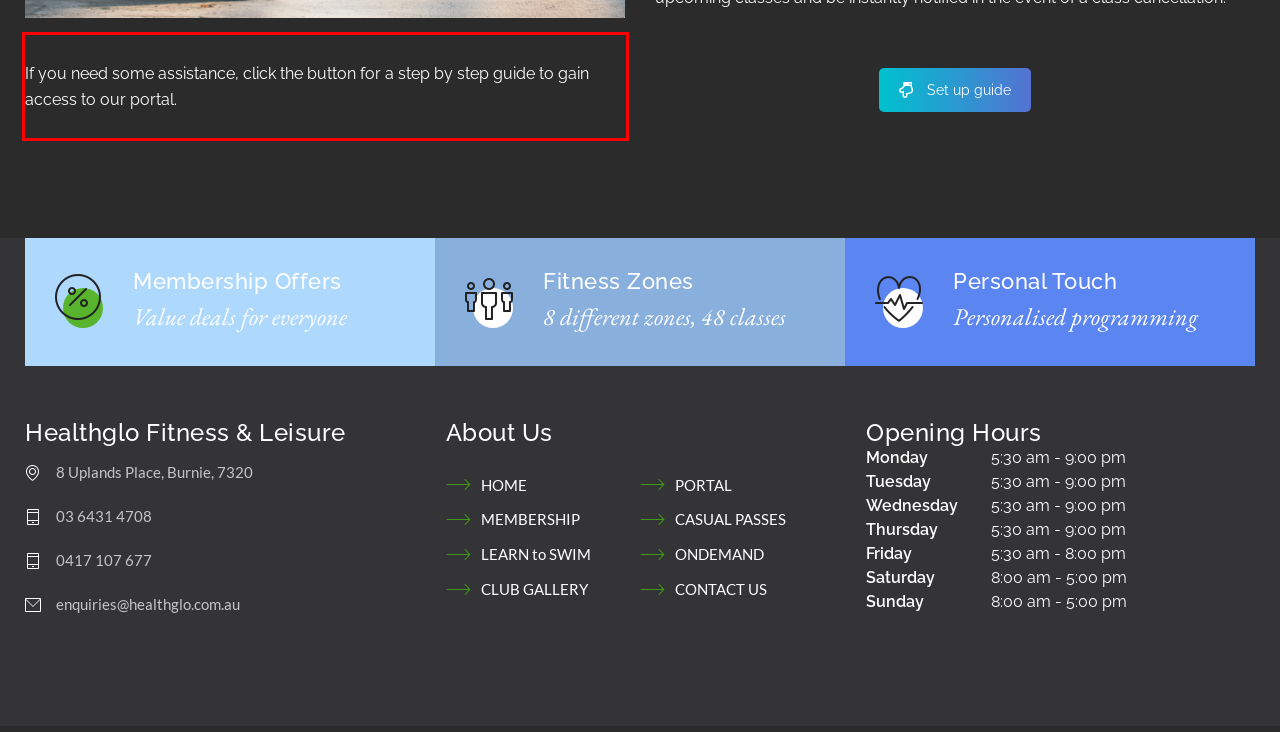You are provided with a screenshot of a webpage that includes a red bounding box. Extract and generate the text content found within the red bounding box.

If you need some assistance, click the button for a step by step guide to gain access to our portal.